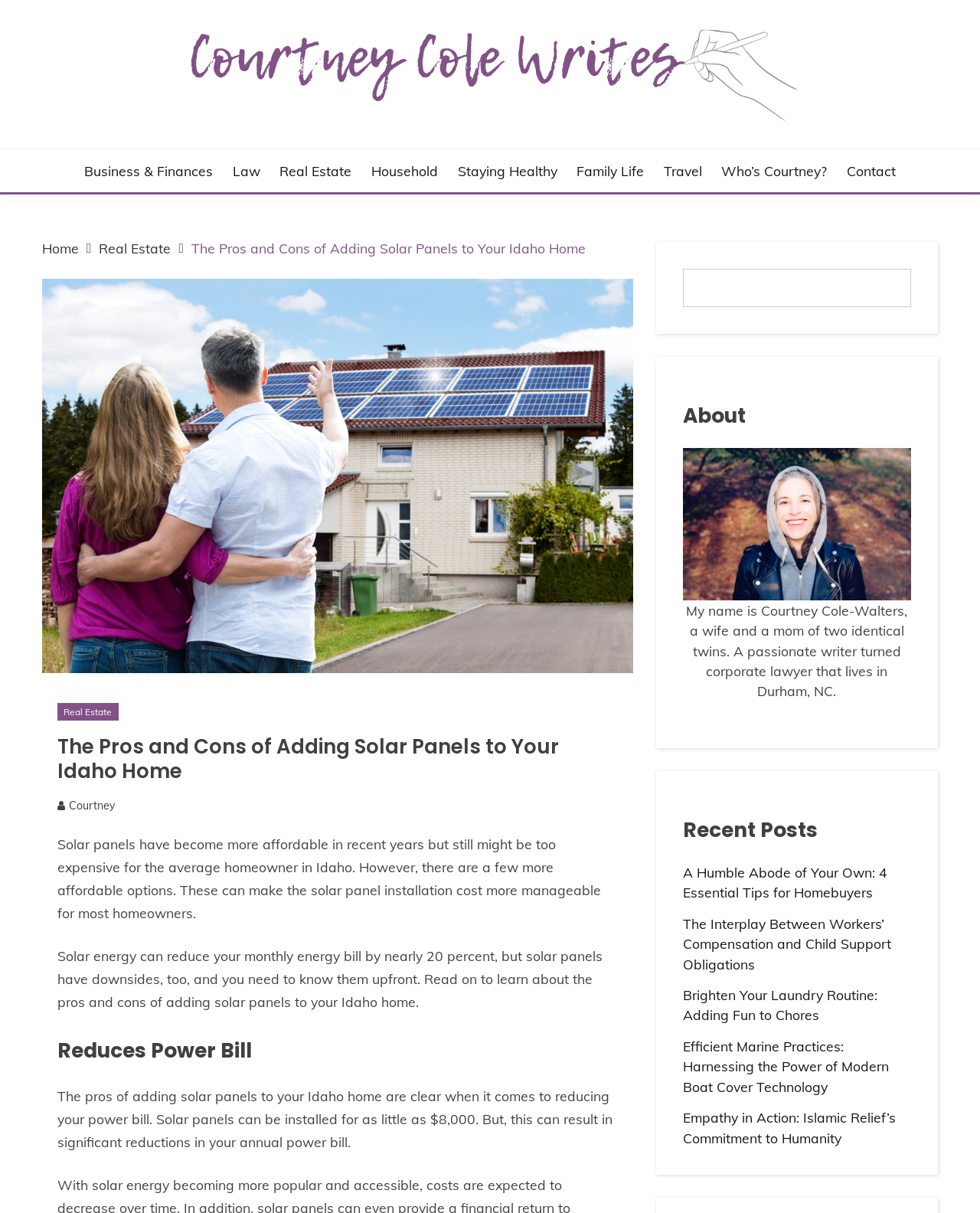Find and provide the bounding box coordinates for the UI element described with: "Real Estate".

[0.059, 0.58, 0.121, 0.594]